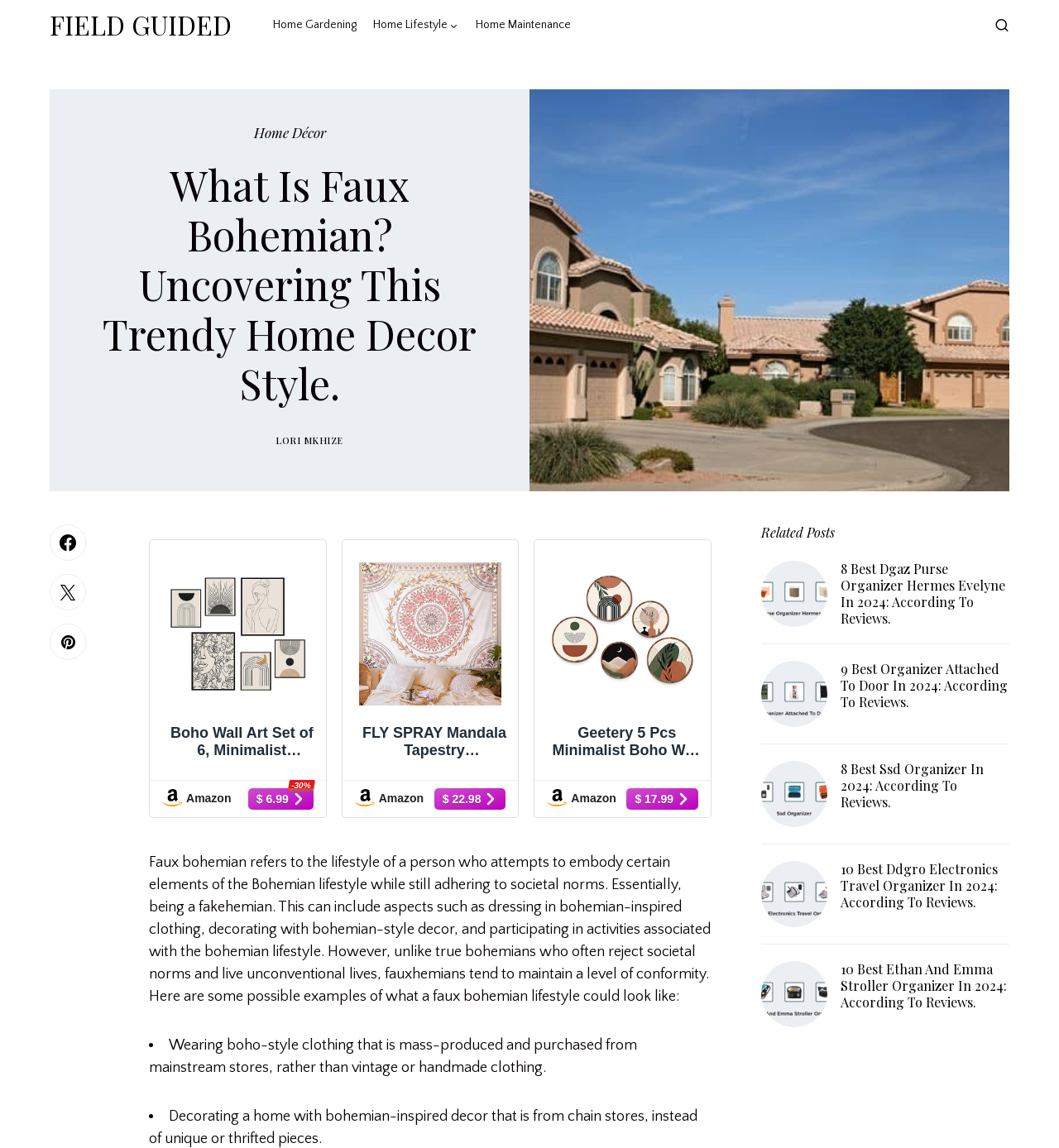Please locate the bounding box coordinates of the element's region that needs to be clicked to follow the instruction: "Click on the 'FIELD GUIDED' link". The bounding box coordinates should be provided as four float numbers between 0 and 1, i.e., [left, top, right, bottom].

[0.047, 0.004, 0.227, 0.039]